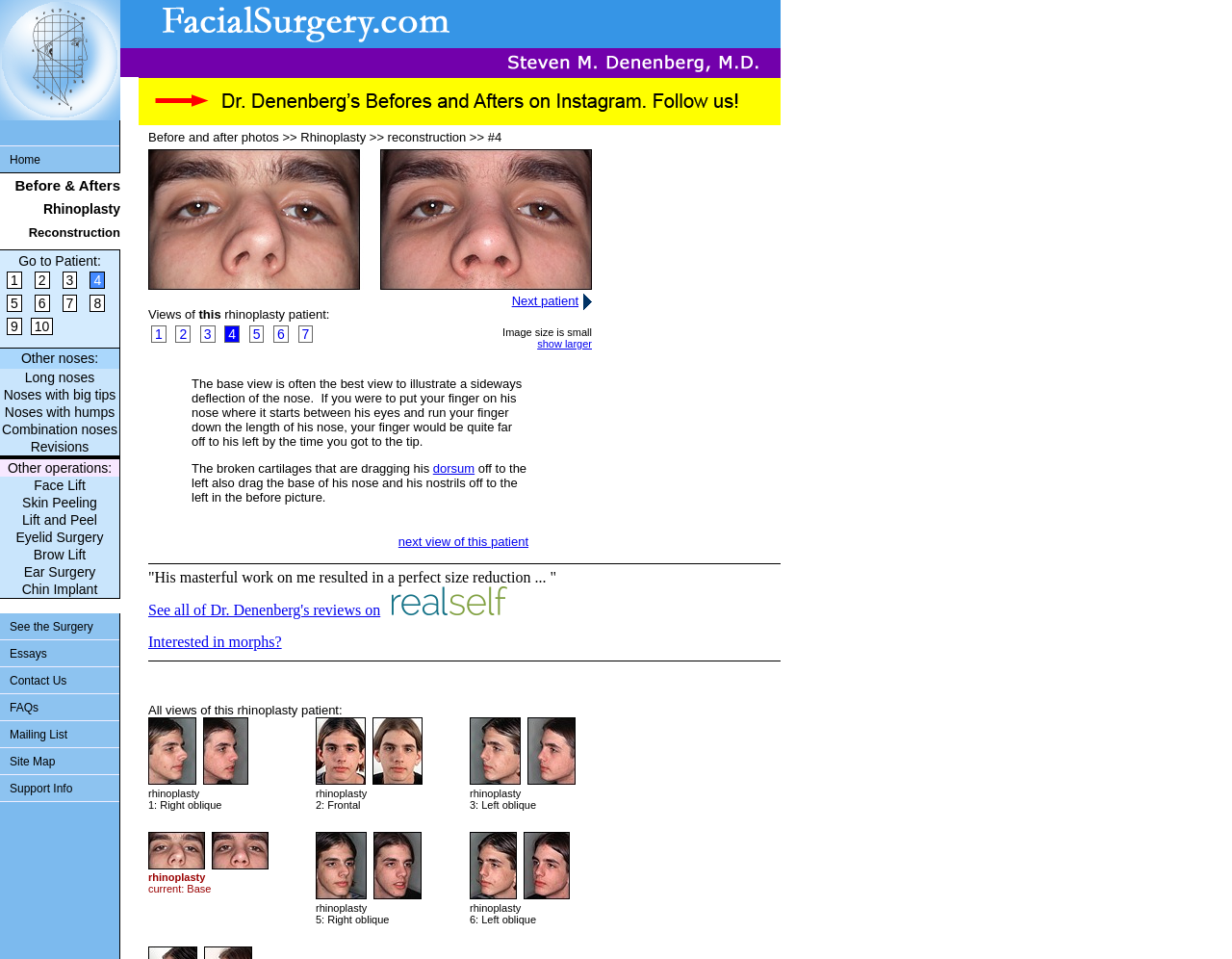Using the webpage screenshot, find the UI element described by next view of this patient. Provide the bounding box coordinates in the format (top-left x, top-left y, bottom-right x, bottom-right y), ensuring all values are floating point numbers between 0 and 1.

[0.323, 0.557, 0.429, 0.572]